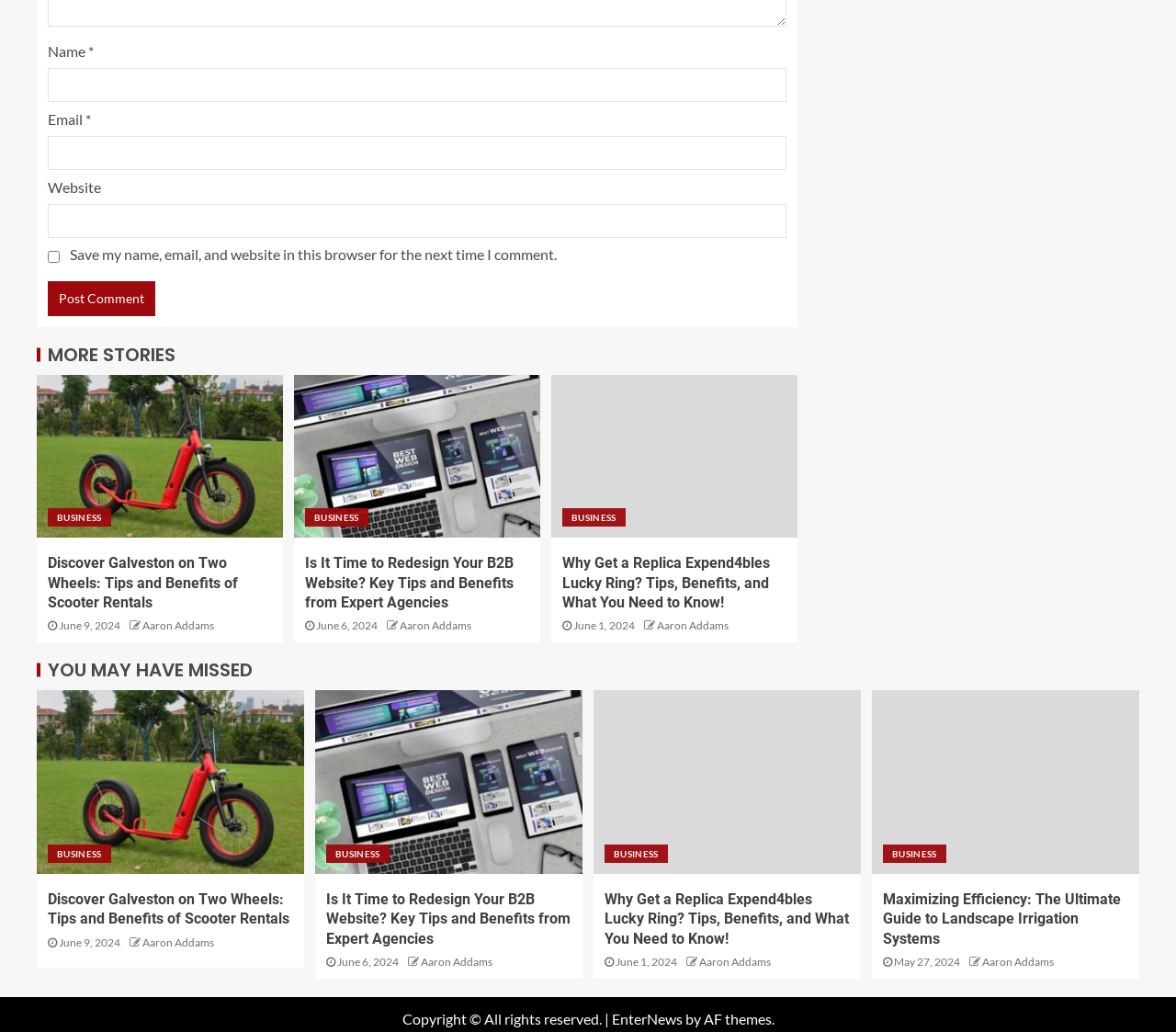How many articles are listed under 'MORE STORIES'?
Please respond to the question with as much detail as possible.

Under the 'MORE STORIES' heading, there are four articles listed, each with a title, image, and brief description. These articles are 'Discover Galveston on Two Wheels: Tips and Benefits of Scooter Rentals', 'Is It Time to Redesign Your B2B Website? Key Tips and Benefits from Expert Agencies', 'Why Get a Replica Expend4bles Lucky Ring? Tips, Benefits, and What You Need to Know!', and 'Maximizing Efficiency: The Ultimate Guide to Landscape Irrigation Systems'.